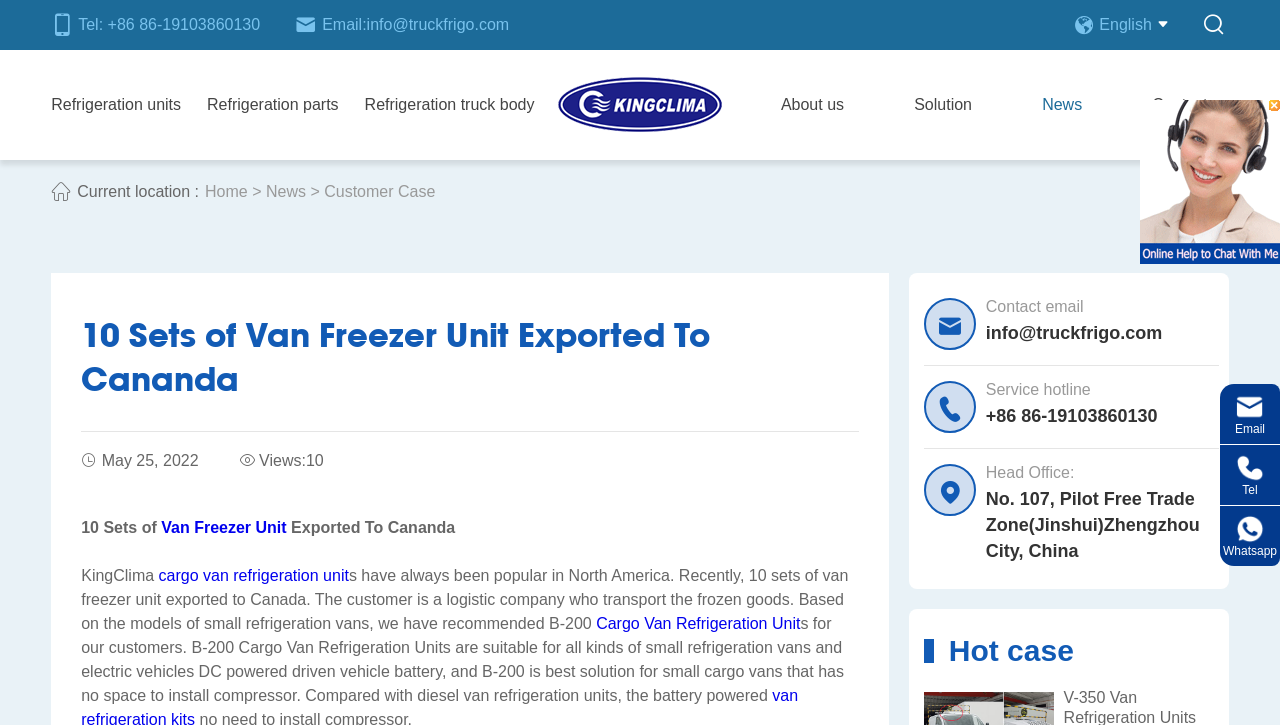What is the recommended model for small refrigeration vans?
Provide a short answer using one word or a brief phrase based on the image.

B-200